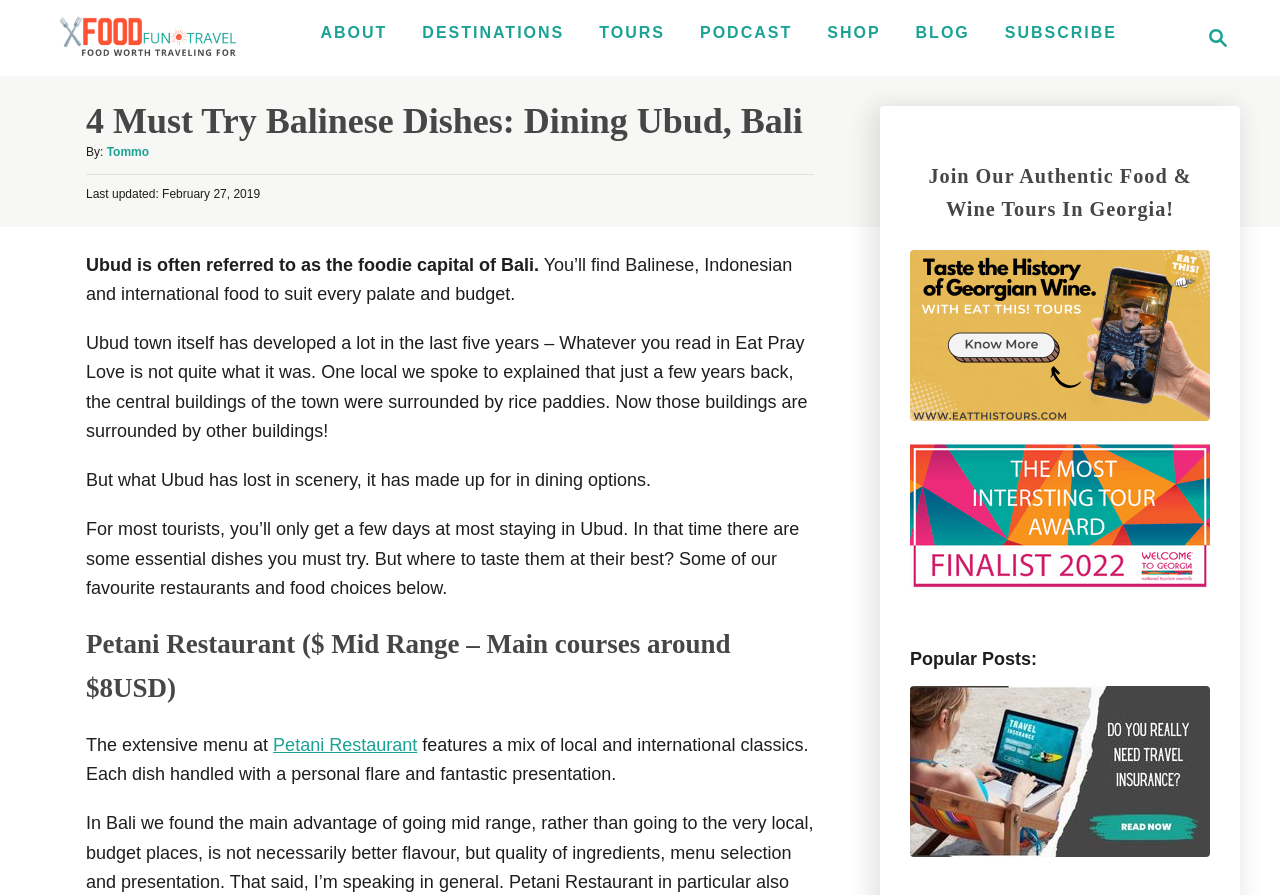Identify the bounding box coordinates of the area that should be clicked in order to complete the given instruction: "Search for something". The bounding box coordinates should be four float numbers between 0 and 1, i.e., [left, top, right, bottom].

None